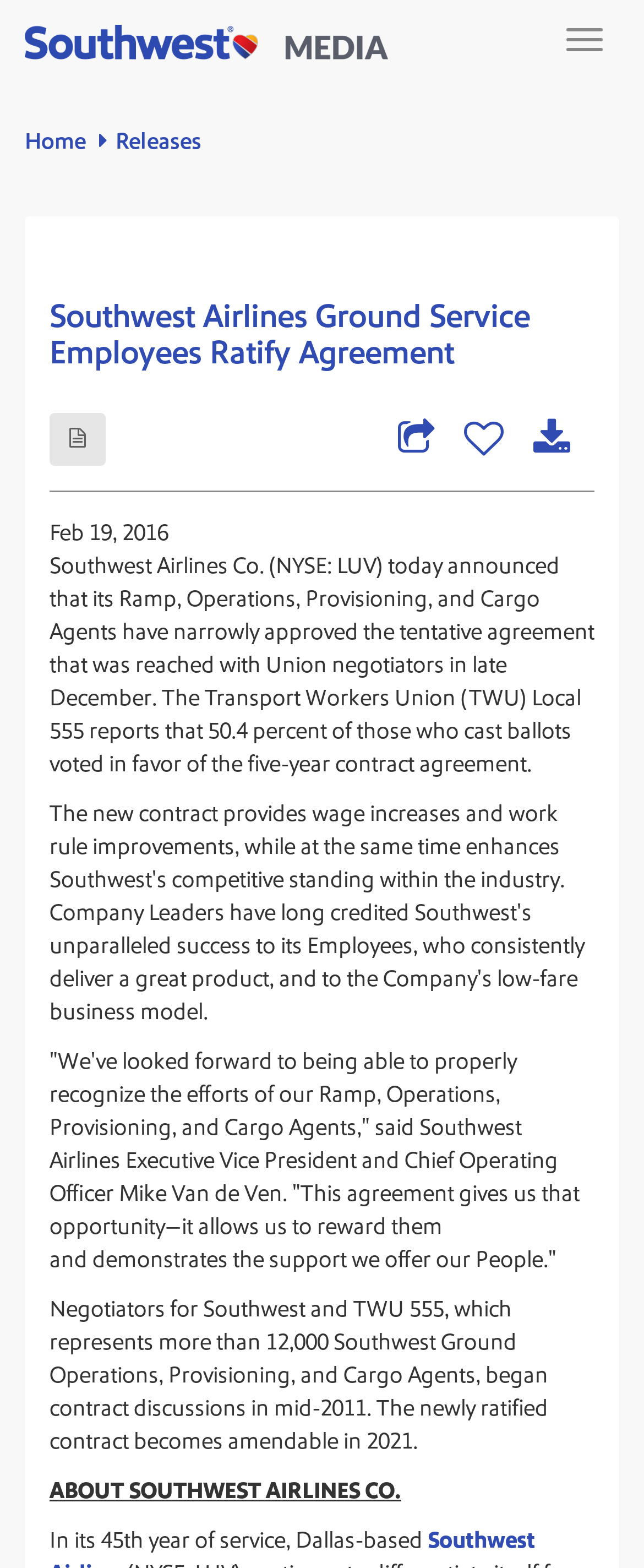Where is Southwest Airlines Co. based?
Based on the image, answer the question with as much detail as possible.

I found the location of Southwest Airlines Co. by reading the StaticText element at [0.459, 0.973, 0.551, 0.992], which states that Southwest Airlines Co. is 'Dallas-based'.